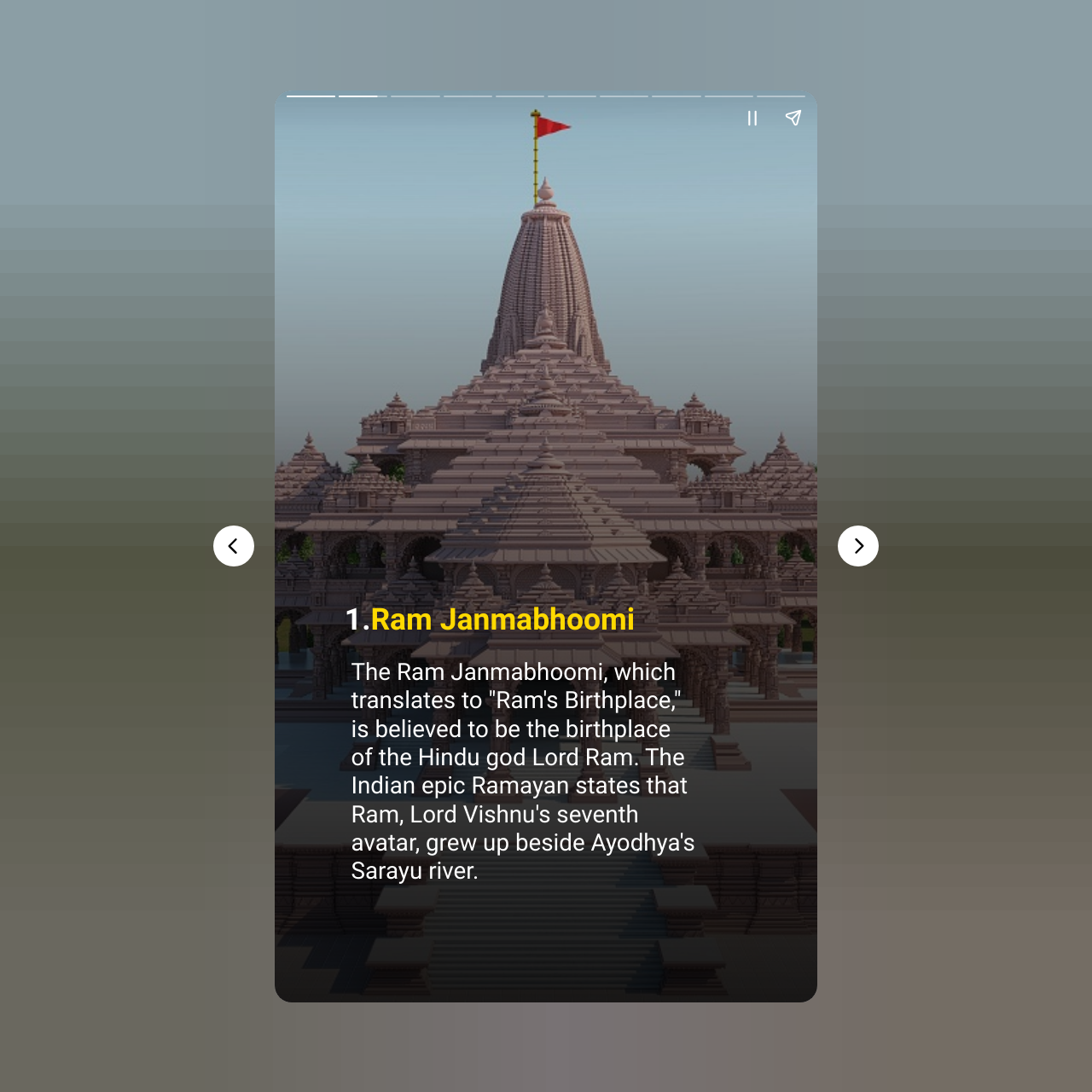Respond to the question below with a single word or phrase:
What is the function of the 'Previous page' button?

To go to previous page